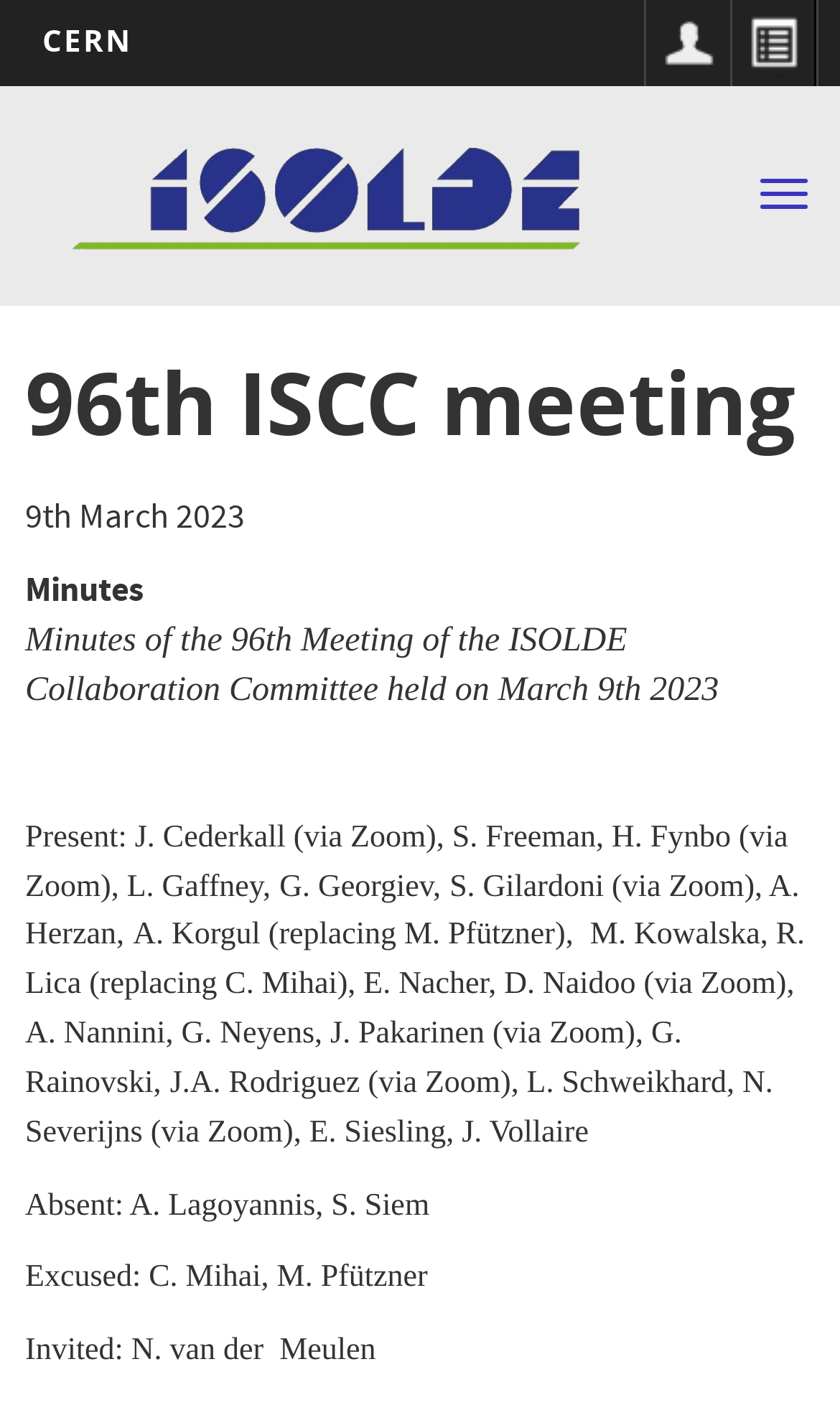Find the bounding box of the UI element described as follows: "CERN Accelerating science".

[0.029, 0.009, 0.177, 0.049]